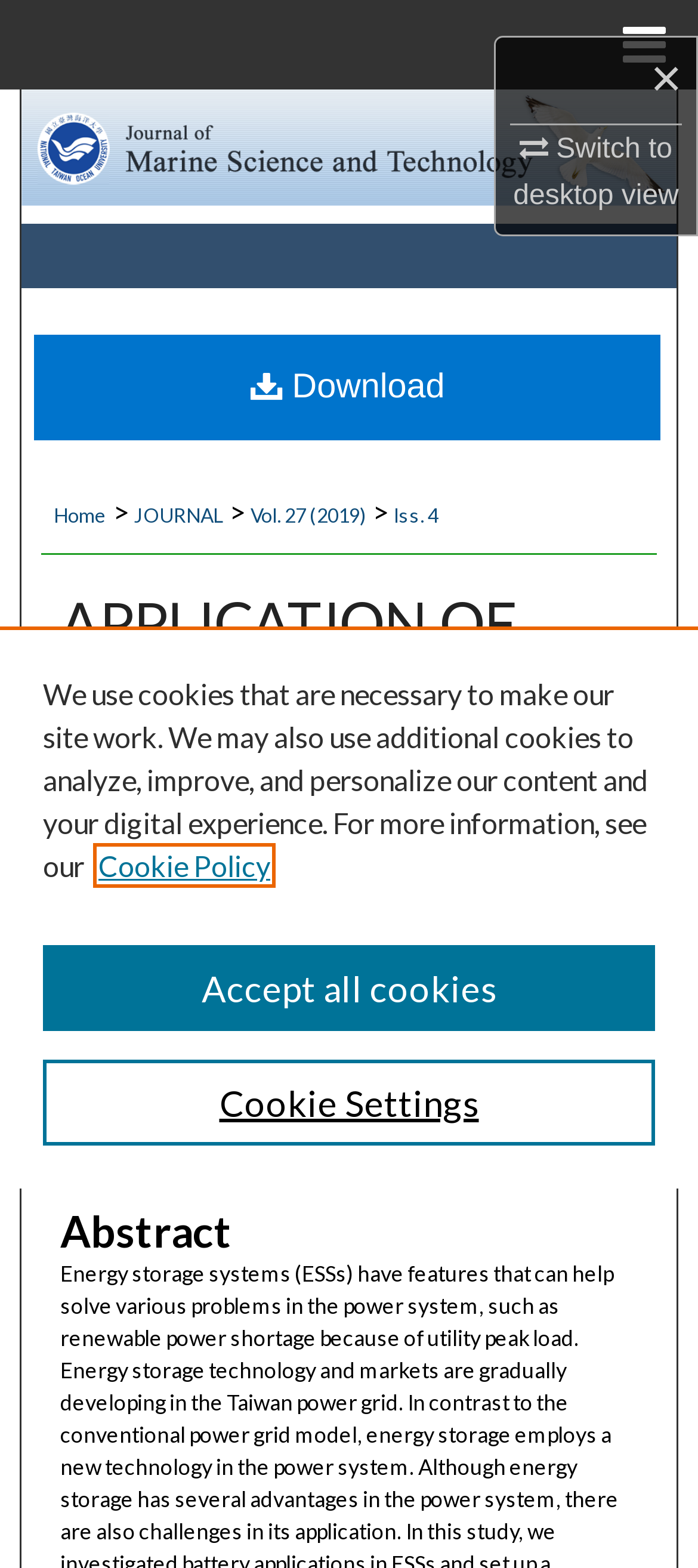Identify the bounding box of the HTML element described as: "Vol. 27 (2019)".

[0.359, 0.321, 0.526, 0.336]